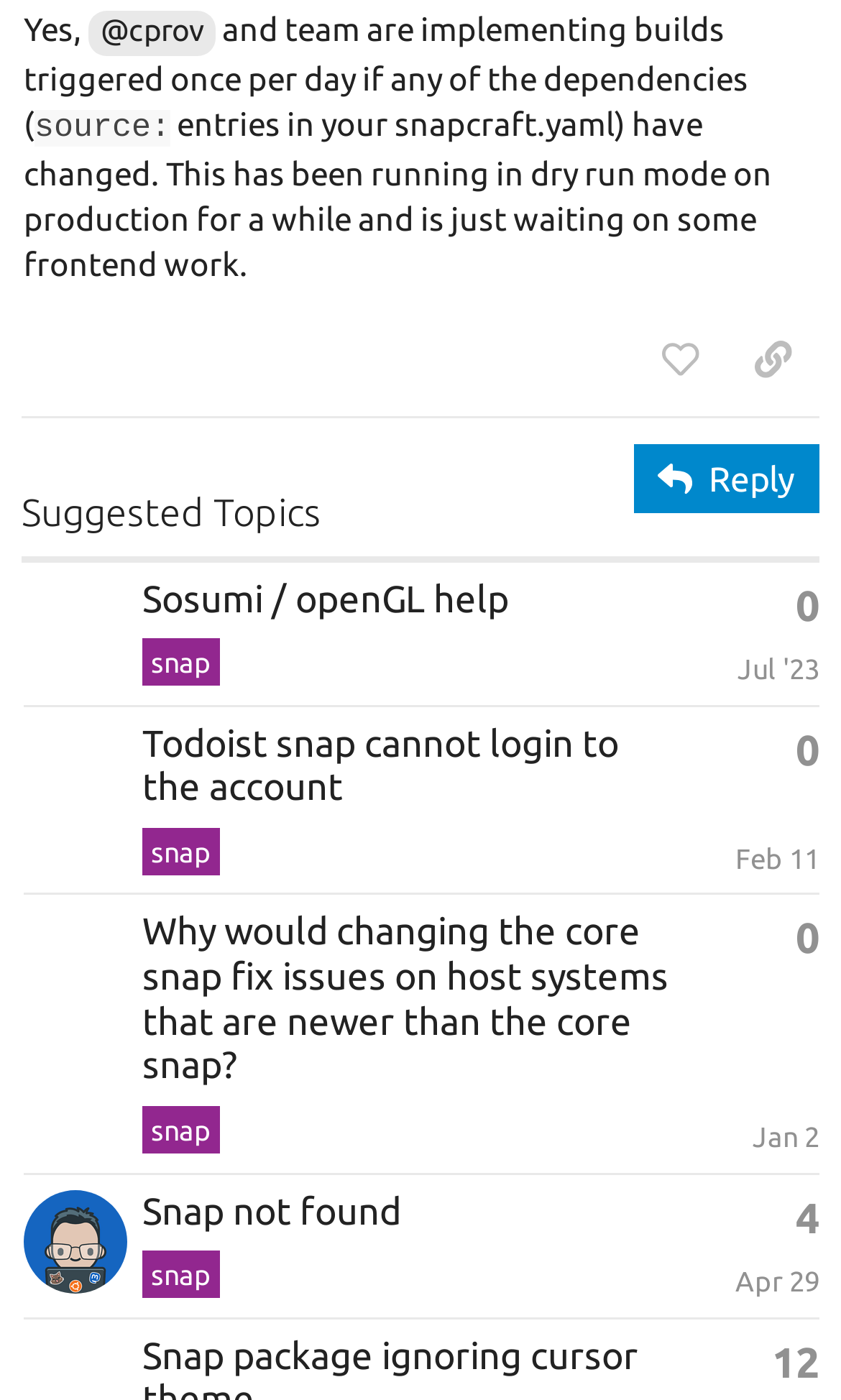Please locate the bounding box coordinates for the element that should be clicked to achieve the following instruction: "view topic Snap not found". Ensure the coordinates are given as four float numbers between 0 and 1, i.e., [left, top, right, bottom].

[0.169, 0.849, 0.477, 0.879]